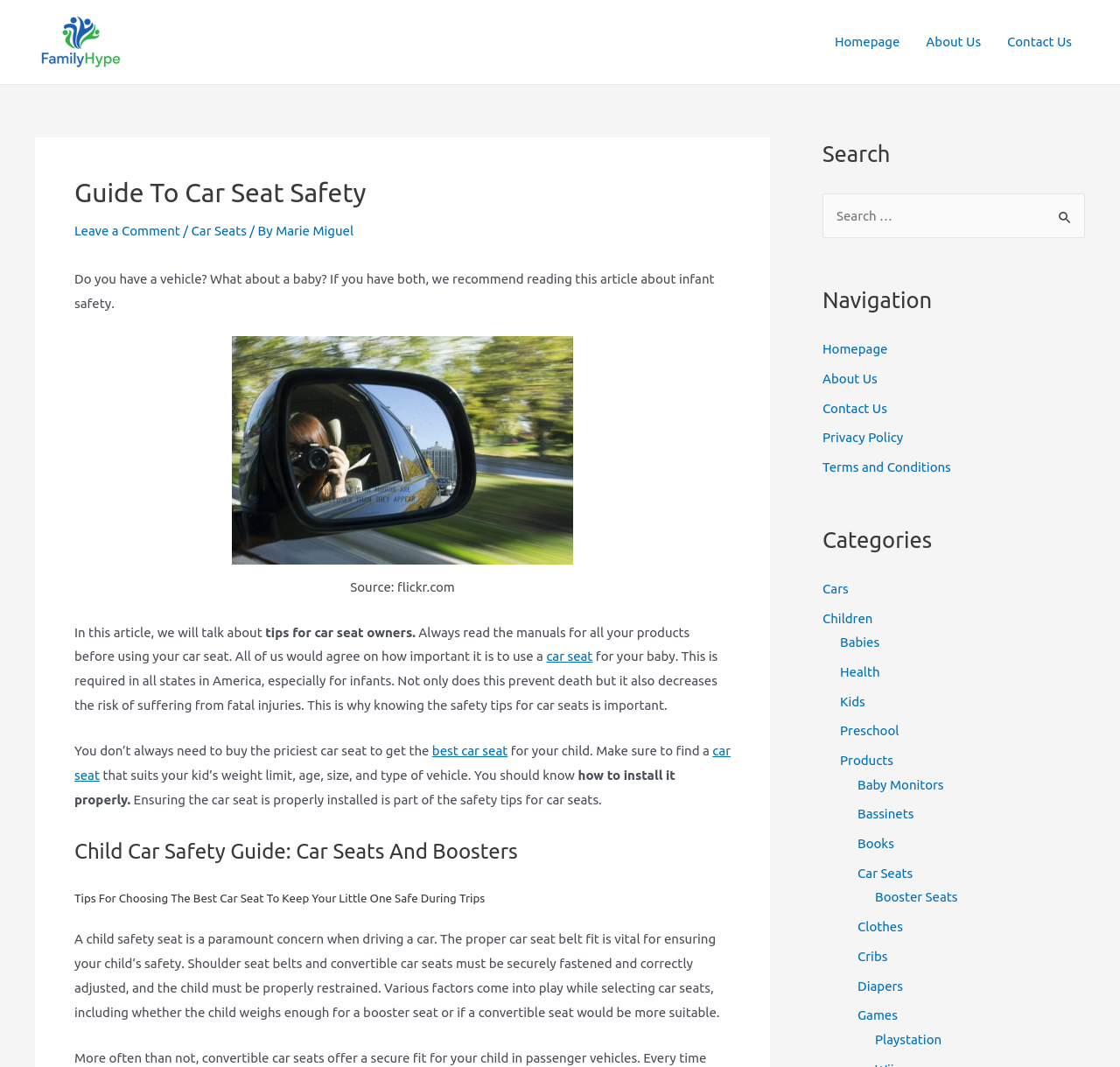Kindly determine the bounding box coordinates of the area that needs to be clicked to fulfill this instruction: "Explore the 'Baby Monitors' category".

[0.766, 0.728, 0.843, 0.742]